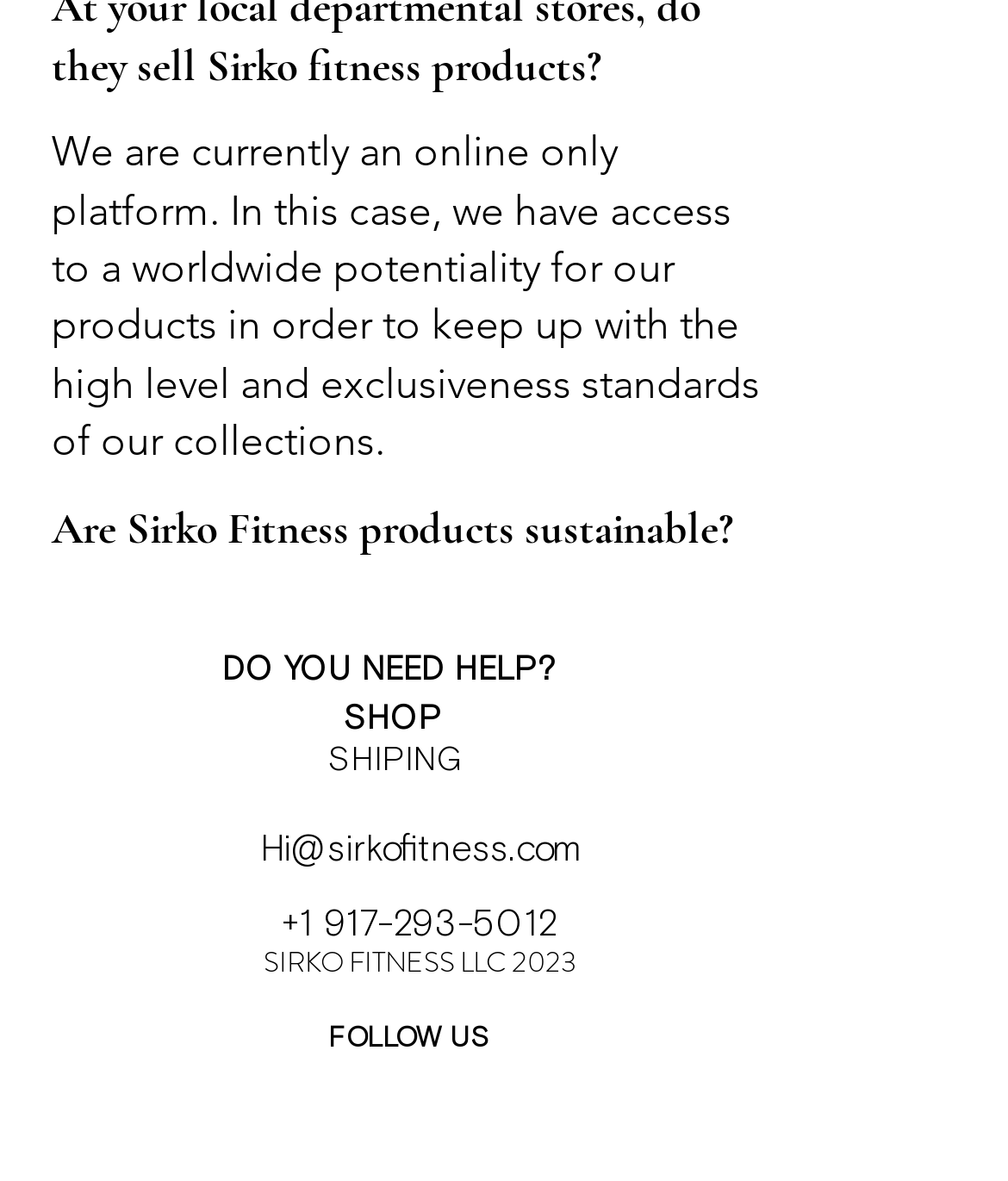What is the current platform of Sirko Fitness?
Refer to the image and give a detailed response to the question.

The webpage states 'We are currently an online only platform.' in the static text element, indicating that Sirko Fitness is currently operating online only.